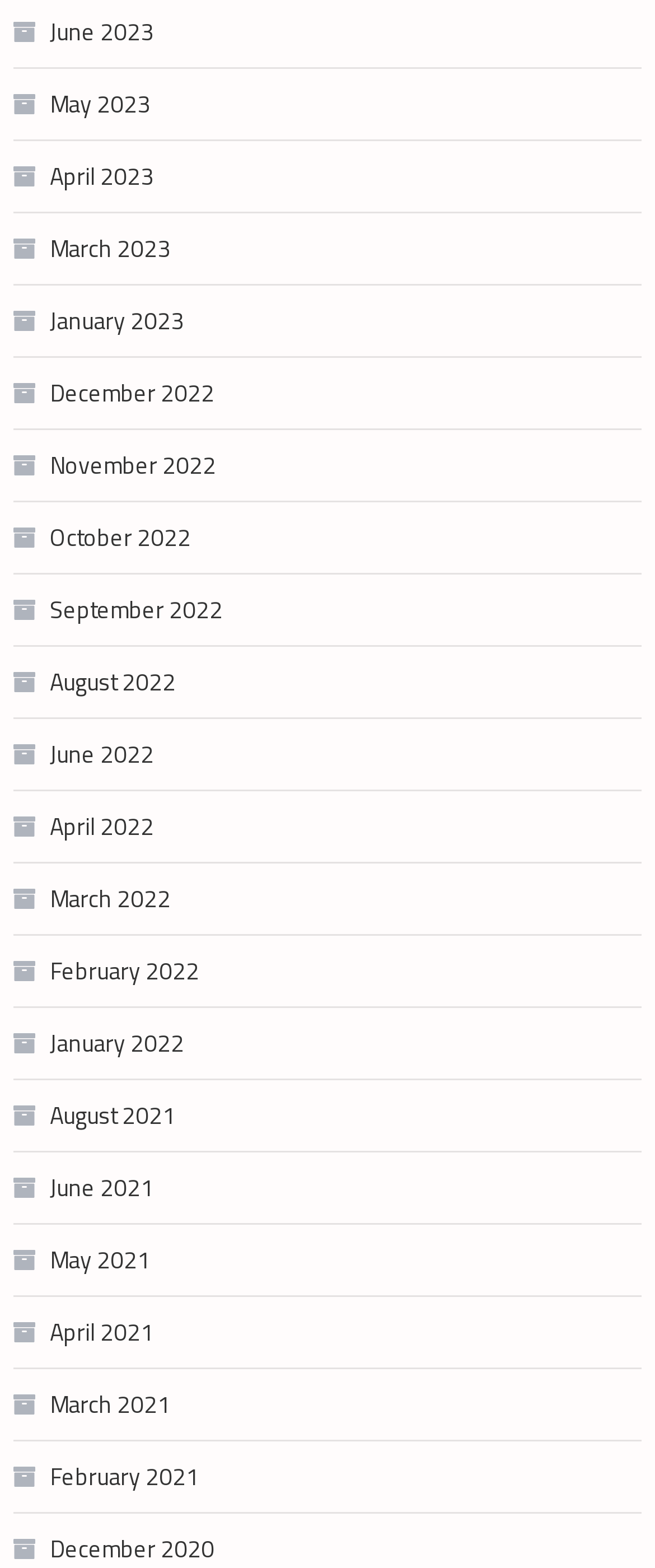Could you find the bounding box coordinates of the clickable area to complete this instruction: "View February 2021"?

[0.02, 0.924, 0.305, 0.959]